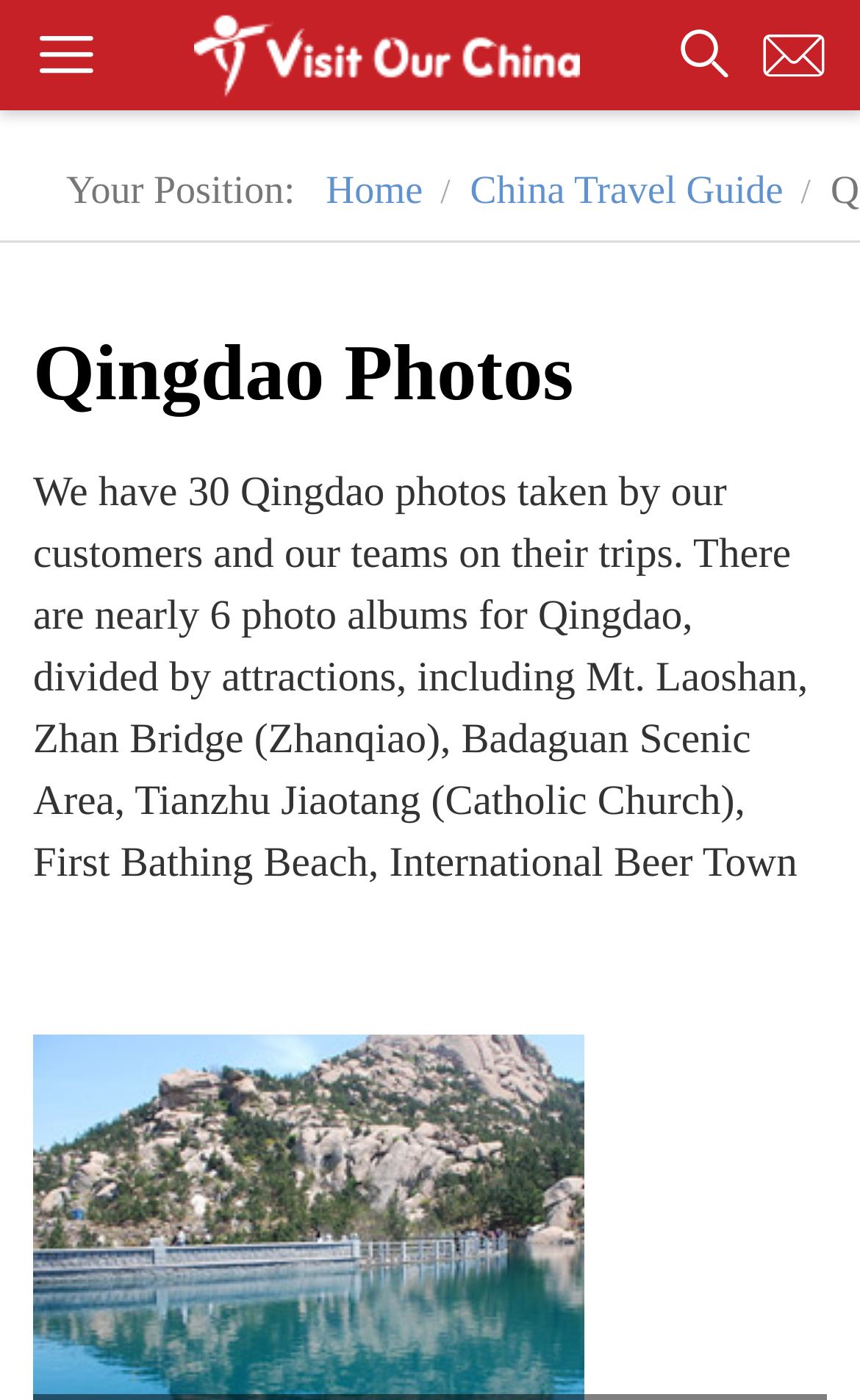What is the name of the last attraction mentioned?
Refer to the screenshot and answer in one word or phrase.

International Beer Town